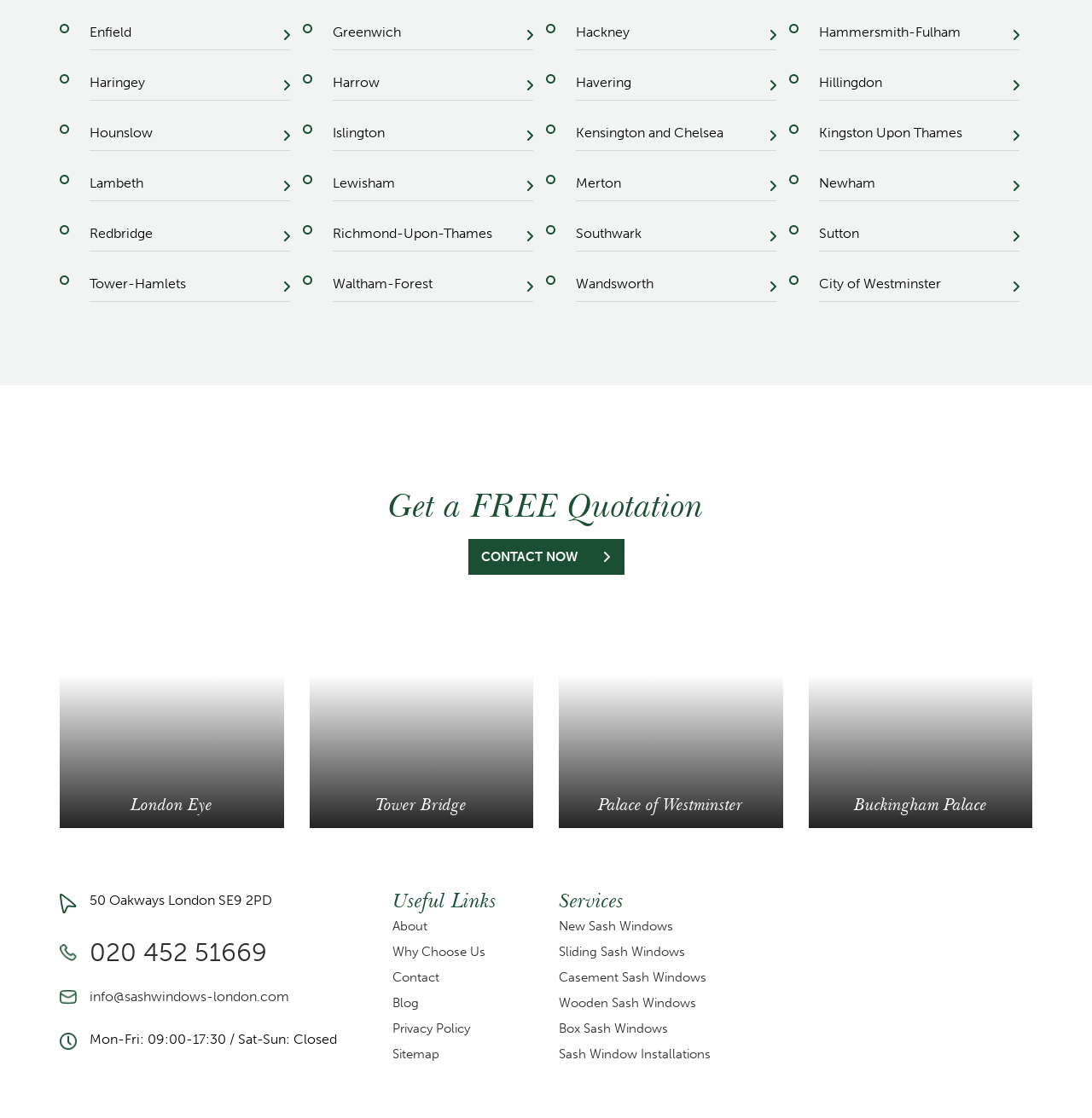Identify the bounding box of the UI element that matches this description: "Hammersmith-Fulham".

[0.75, 0.018, 0.934, 0.045]